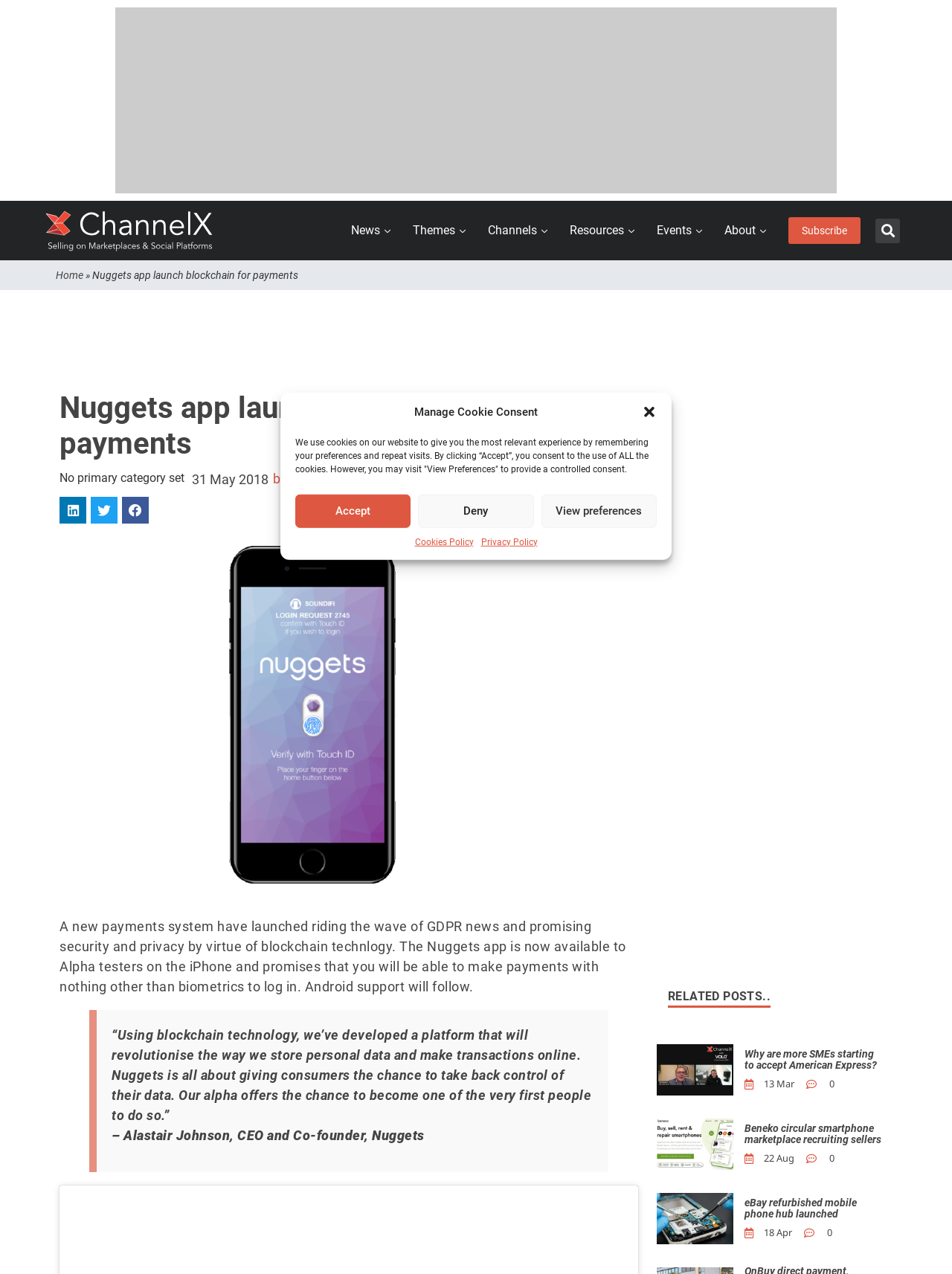Using the details in the image, give a detailed response to the question below:
What is the platform available for alpha testers?

The webpage mentions that the Nuggets app is now available to alpha testers on the iPhone, with Android support to follow.